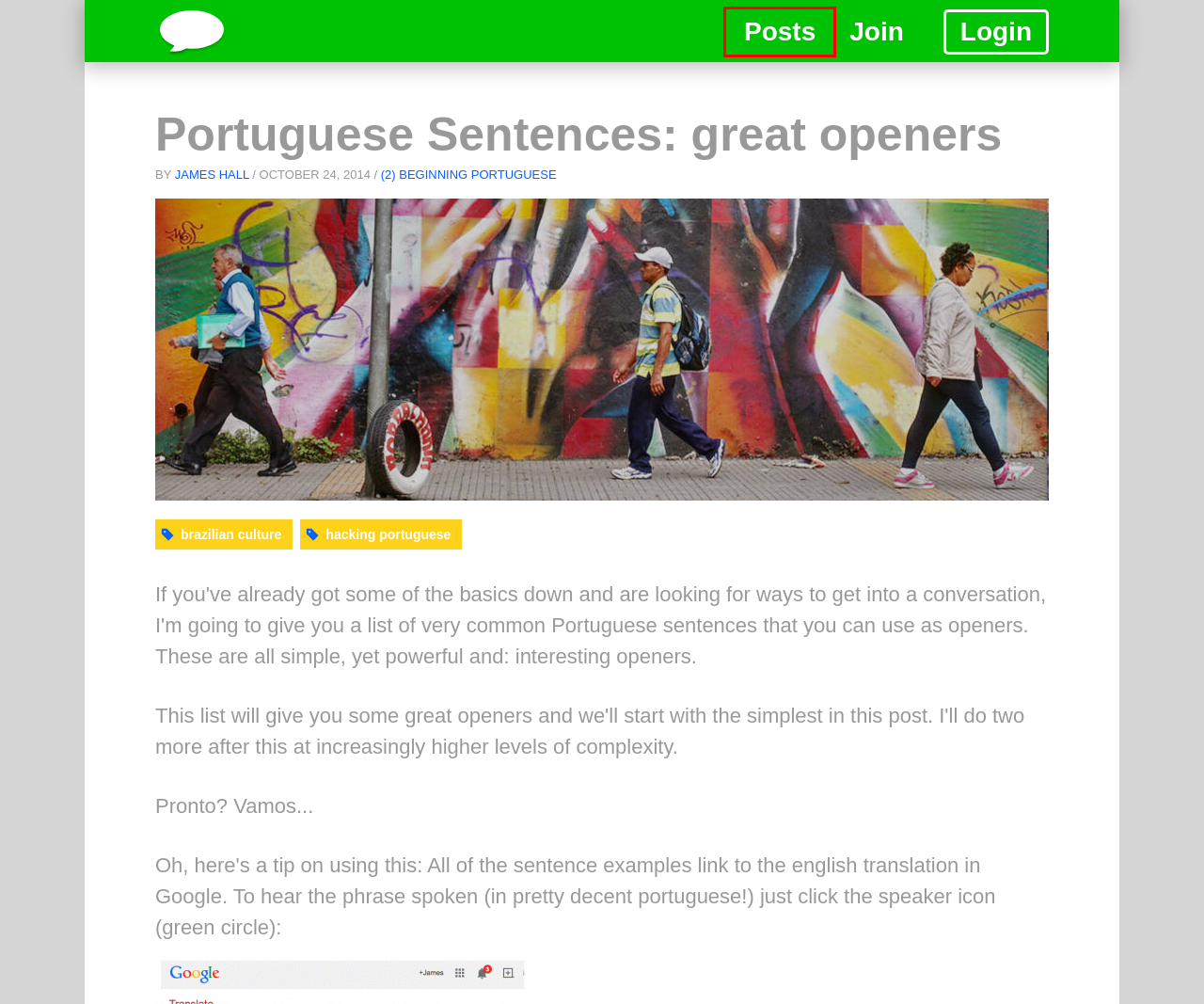You are looking at a screenshot of a webpage with a red bounding box around an element. Determine the best matching webpage description for the new webpage resulting from clicking the element in the red bounding box. Here are the descriptions:
A. brazilian culture » Brazilian Portuguese, by Semantica
B. Learn Portuguese online, with Semantica
C. Semantica Portuguese FAQ » Brazilian Portuguese, by Semantica
D. James Hall » Brazilian Portuguese, by Semantica
E. Latest Posts » Brazilian Portuguese, by Semantica
F. hacking portuguese » Brazilian Portuguese, by Semantica
G. Portuguese Grammar
H. Boost your Portuguese vocabulary in 3 steps

E